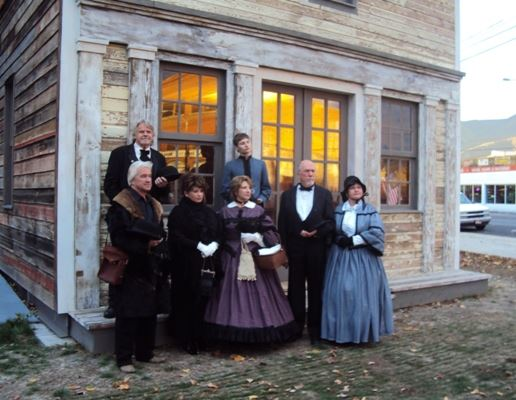Please give a concise answer to this question using a single word or phrase: 
What type of attire are the men in the back row wearing?

Black suits